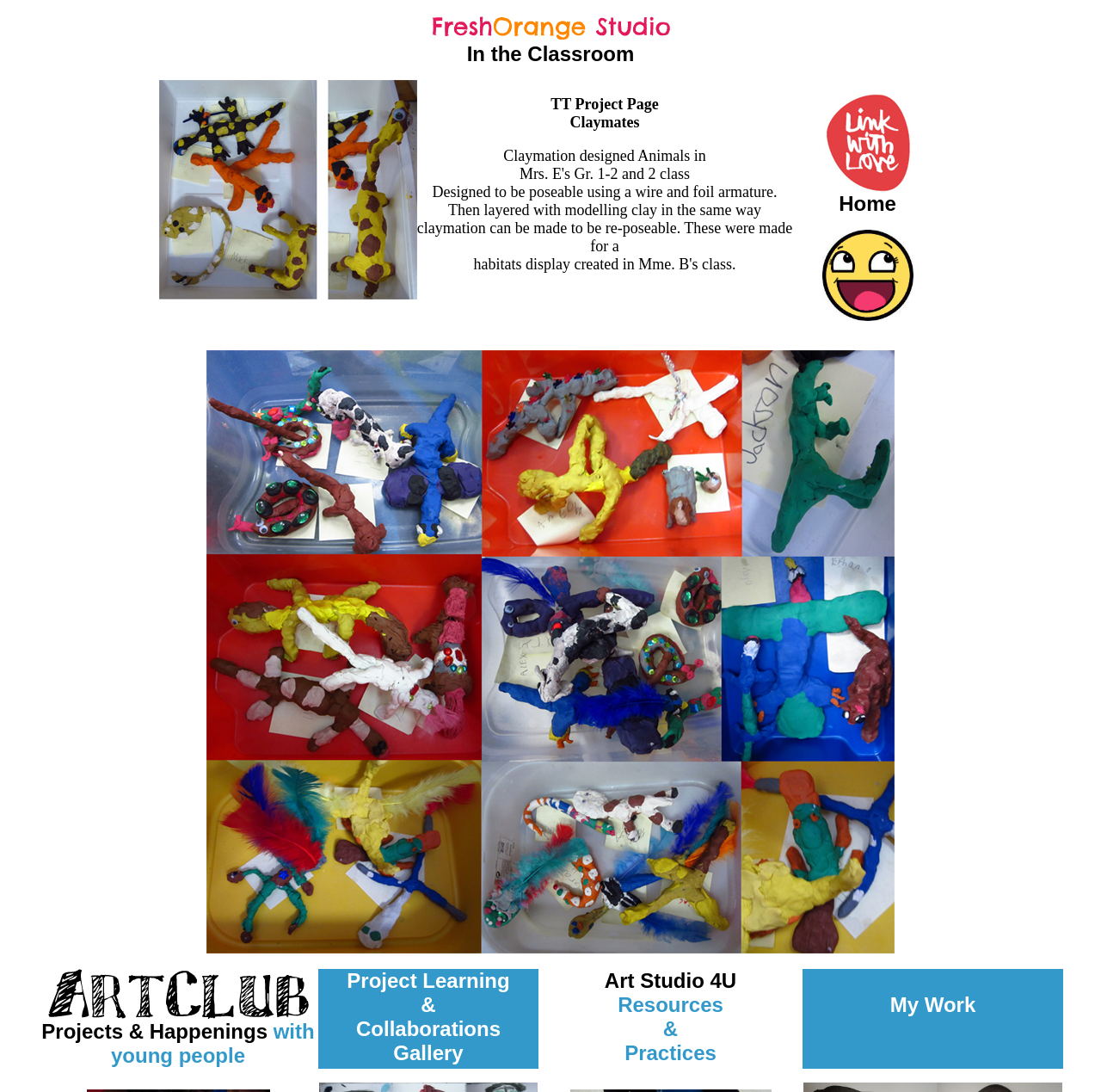Respond to the following question using a concise word or phrase: 
What is the topic of the project described in the first table cell?

Claymation